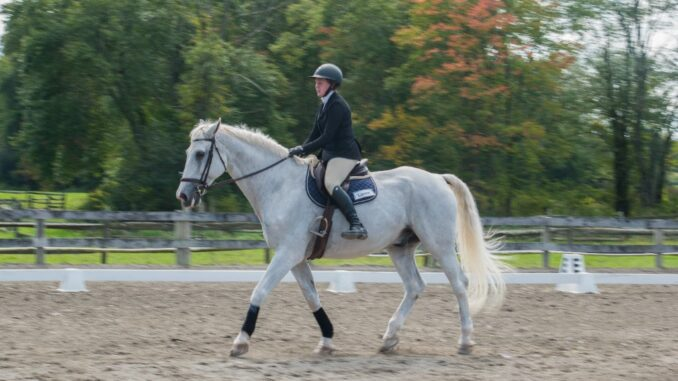What season is hinted at in the background?
Please provide a single word or phrase as your answer based on the screenshot.

Autumn